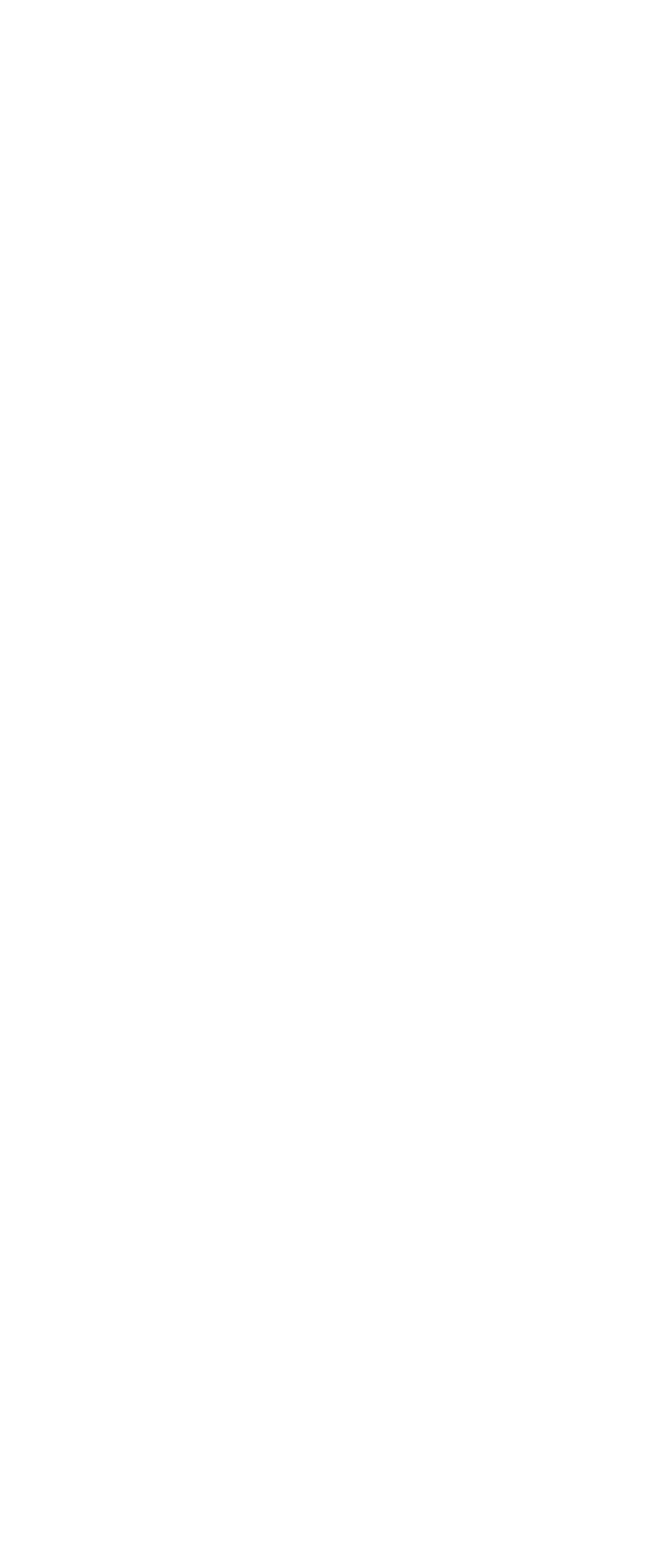How many practice areas are listed?
Based on the visual, give a brief answer using one word or a short phrase.

9